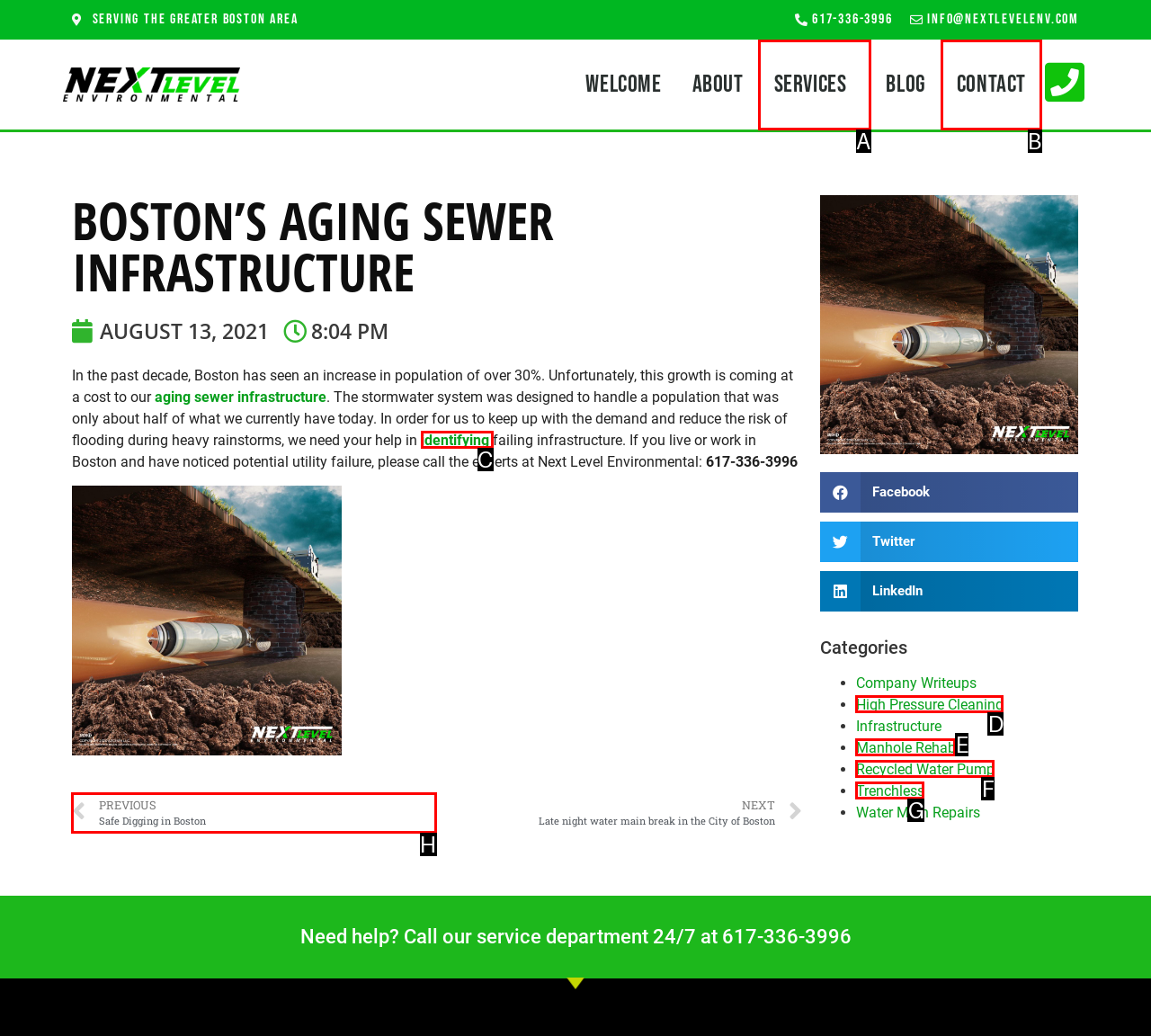From the given options, choose the one to complete the task: View the previous article
Indicate the letter of the correct option.

H